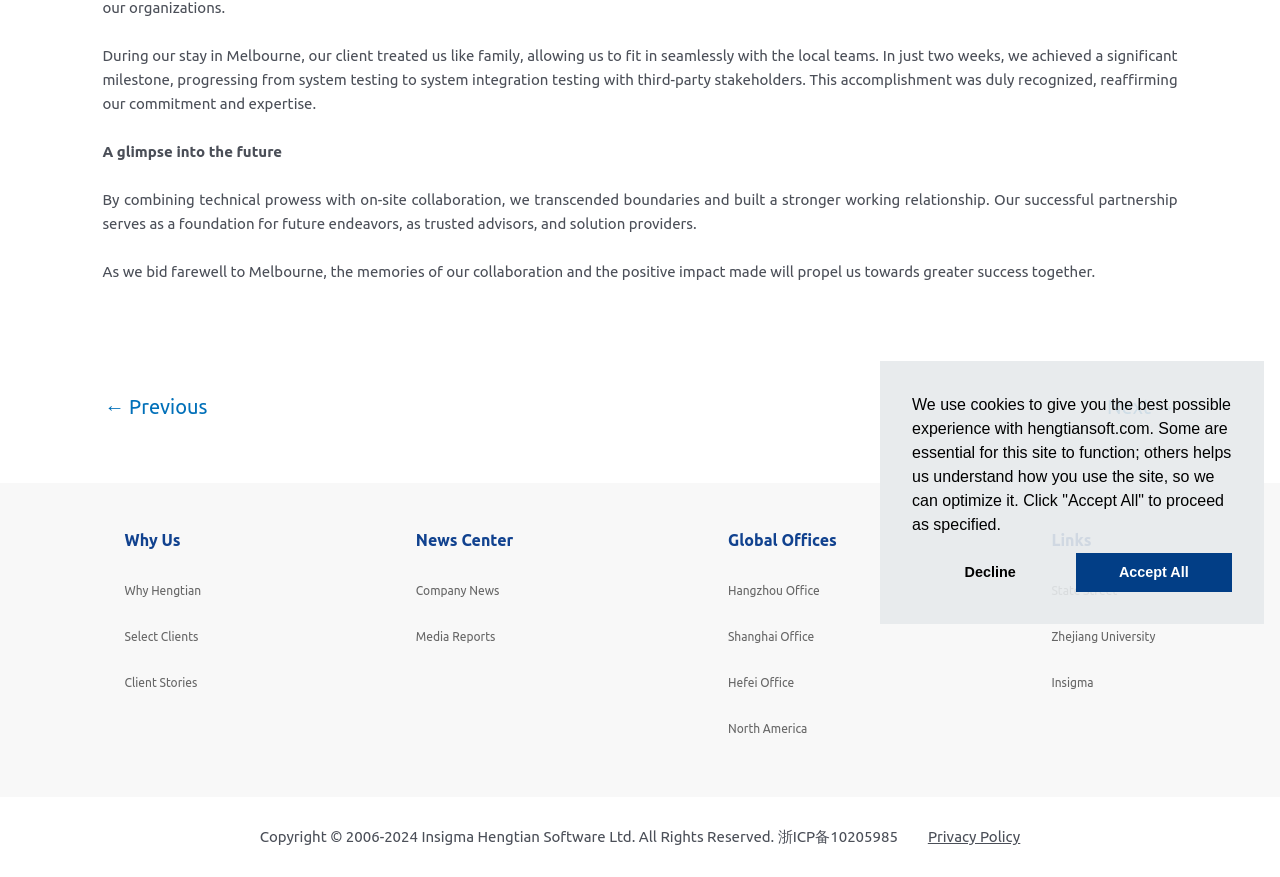Provide the bounding box coordinates for the specified HTML element described in this description: "Decline". The coordinates should be four float numbers ranging from 0 to 1, in the format [left, top, right, bottom].

[0.712, 0.63, 0.835, 0.675]